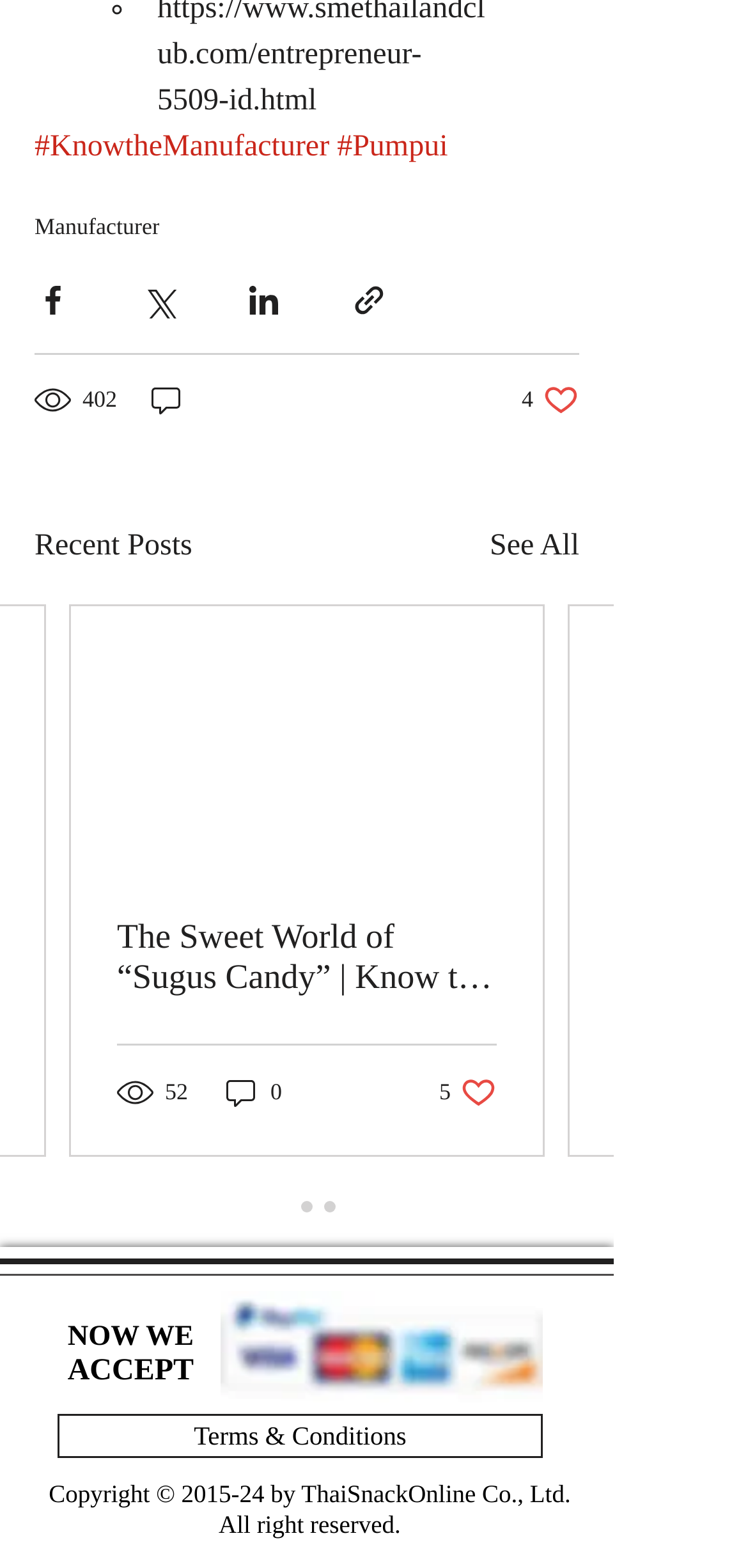Please find the bounding box coordinates of the element that you should click to achieve the following instruction: "View recent article about Bank of America Mobile App". The coordinates should be presented as four float numbers between 0 and 1: [left, top, right, bottom].

None